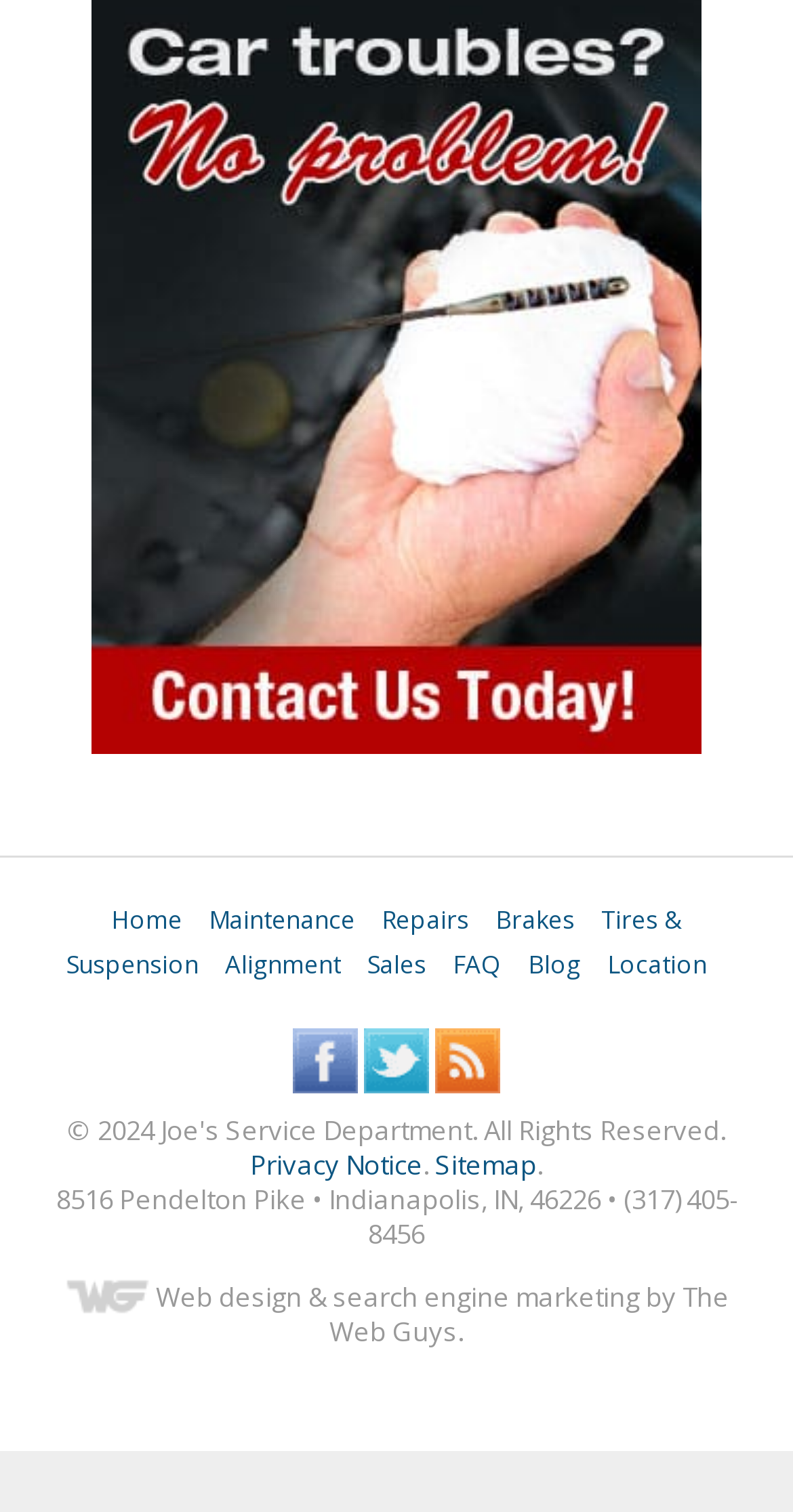What is the address of the business?
Respond to the question with a single word or phrase according to the image.

8516 Pendelton Pike, Indianapolis, IN 46226